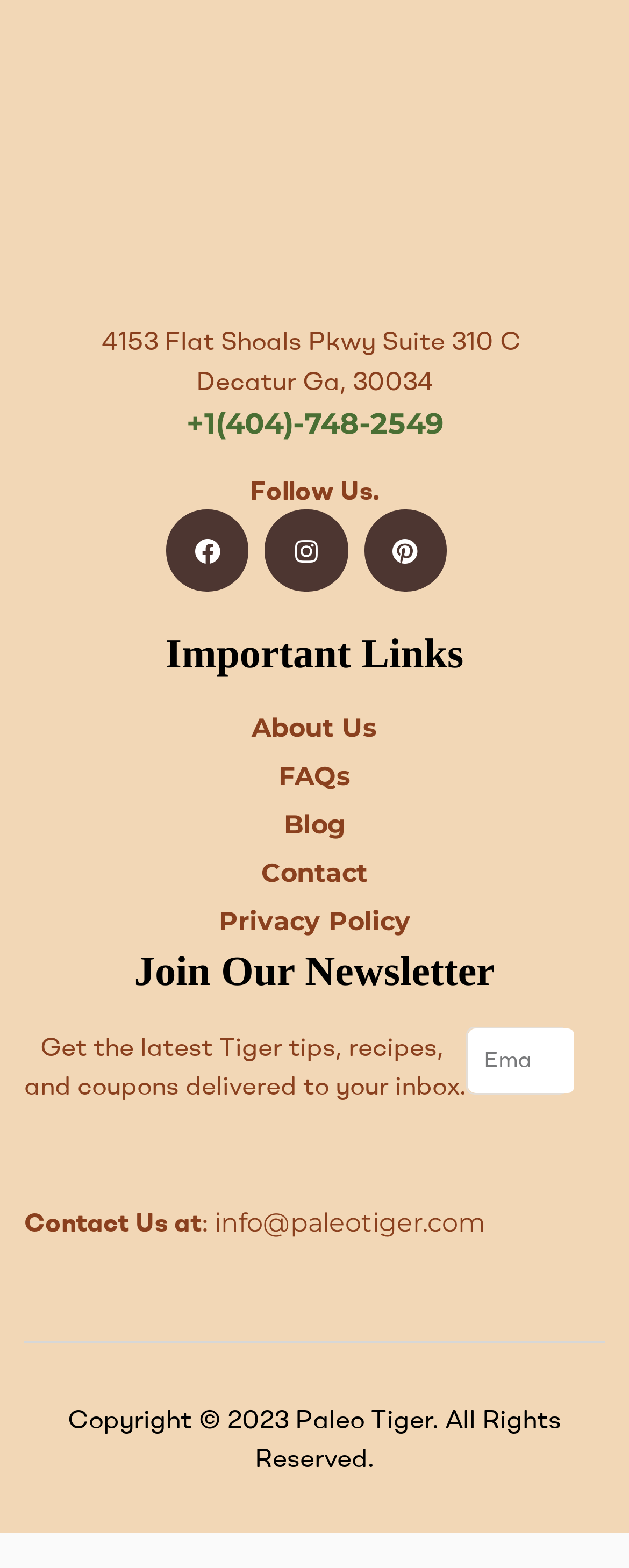Give a one-word or one-phrase response to the question: 
What is the company's email address?

info@paleotiger.com